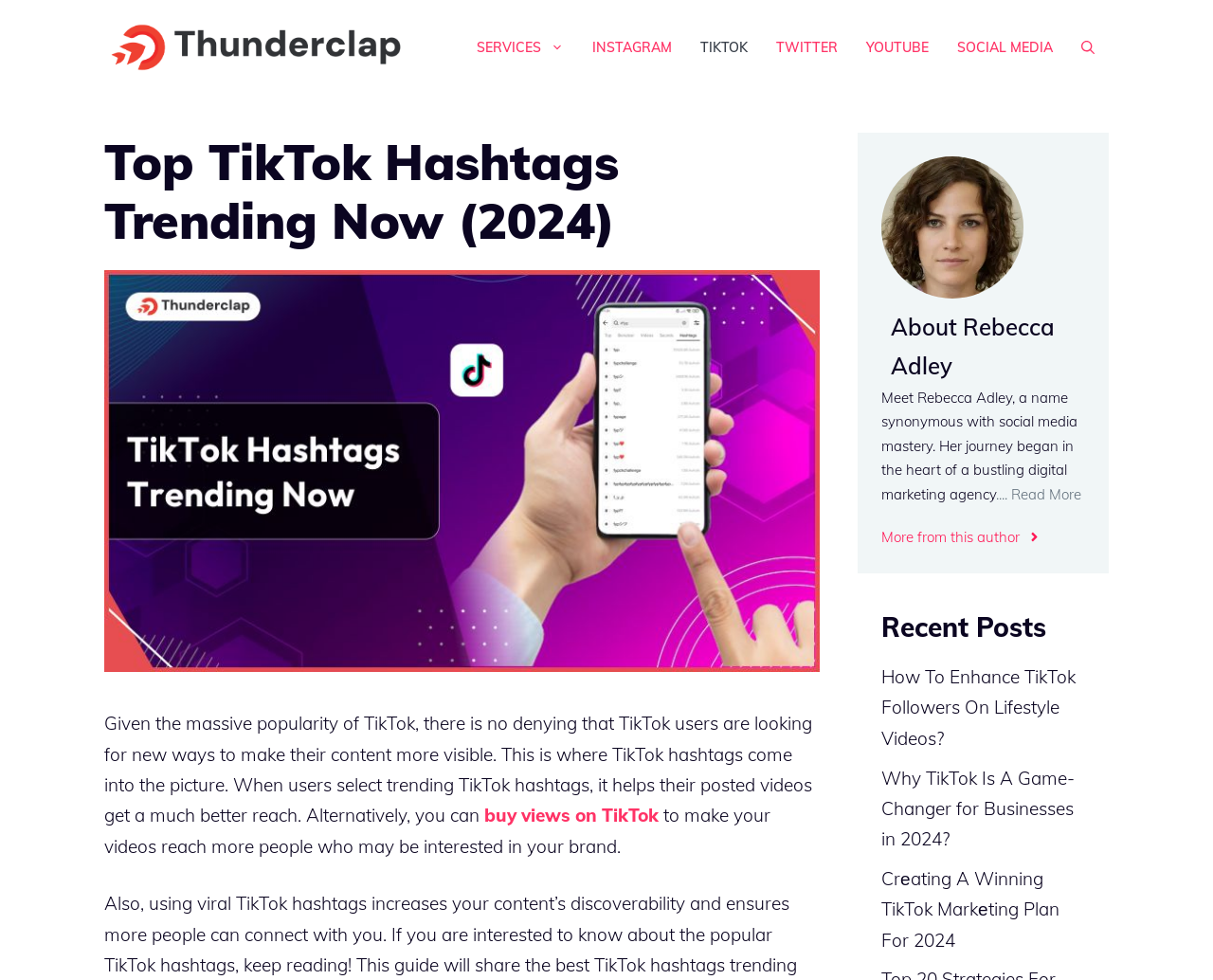Determine the bounding box coordinates for the HTML element mentioned in the following description: "Social Media". The coordinates should be a list of four floats ranging from 0 to 1, represented as [left, top, right, bottom].

[0.777, 0.019, 0.88, 0.077]